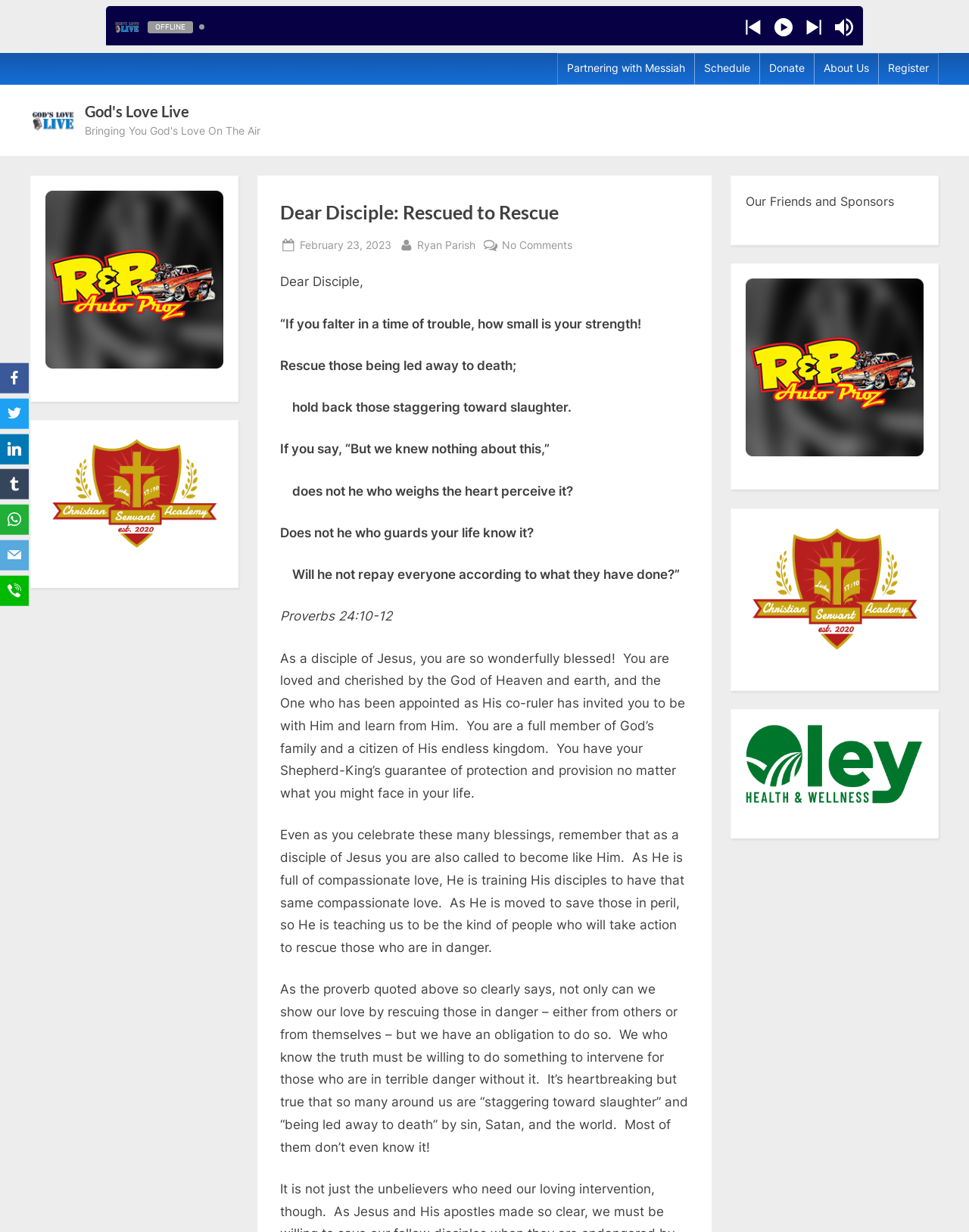Locate the bounding box coordinates of the clickable element to fulfill the following instruction: "Click on About Us". Provide the coordinates as four float numbers between 0 and 1 in the format [left, top, right, bottom].

[0.85, 0.05, 0.897, 0.062]